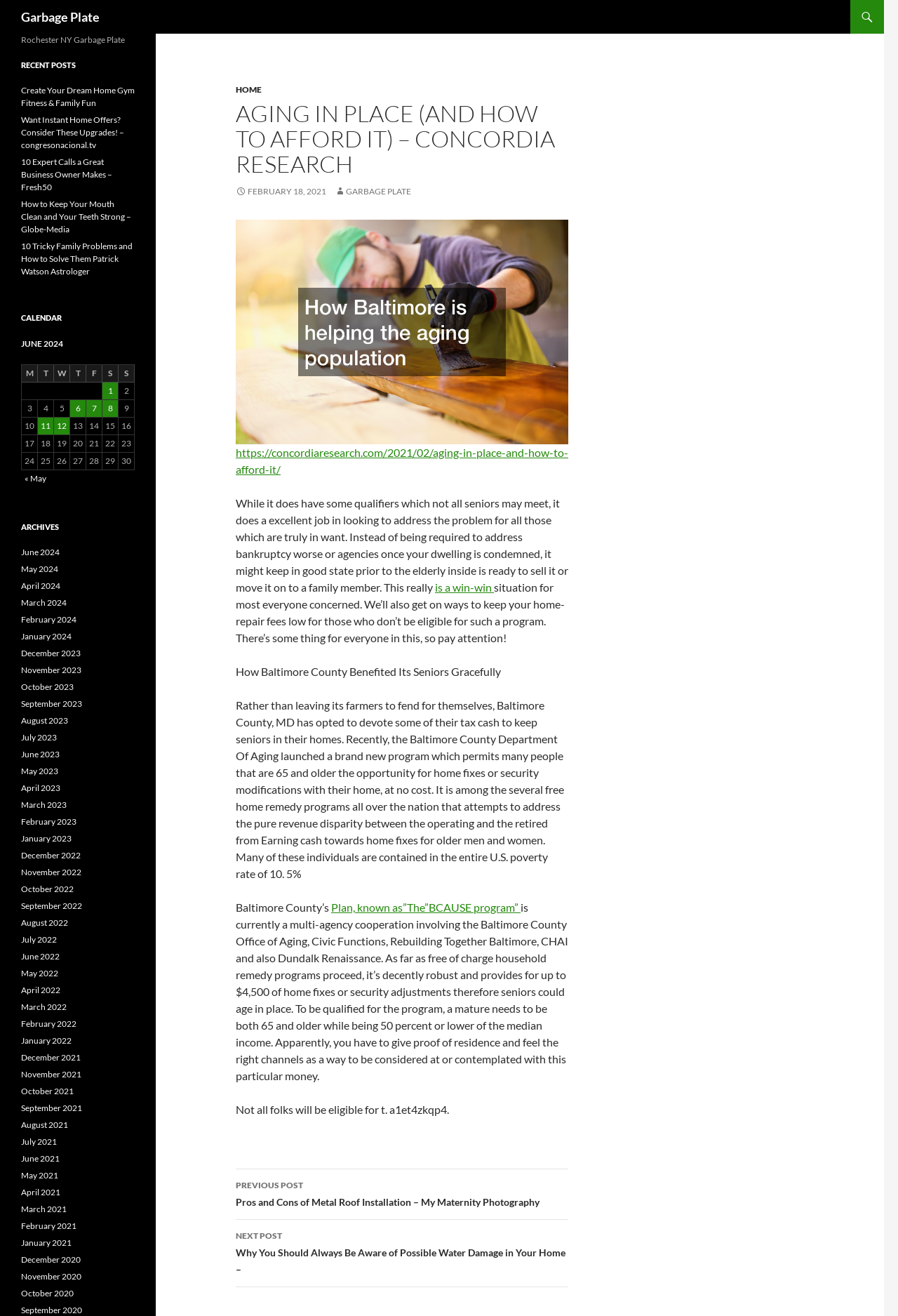Determine the coordinates of the bounding box for the clickable area needed to execute this instruction: "Increase the quantity".

None